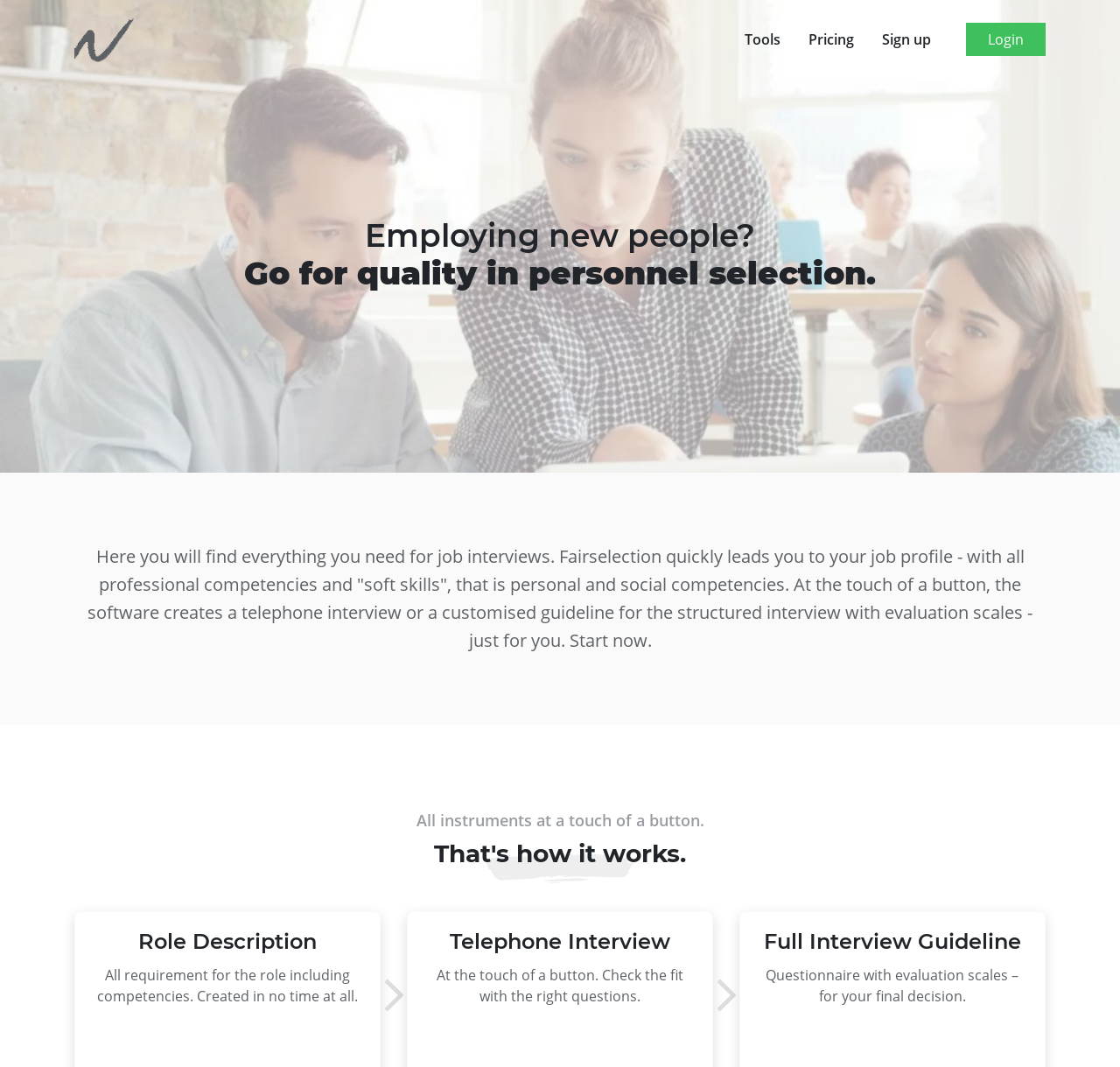What is included in a role description?
Look at the screenshot and provide an in-depth answer.

Based on the webpage content, a role description created with this website's tools includes all requirements for the role, including competencies, and can be created quickly and easily.